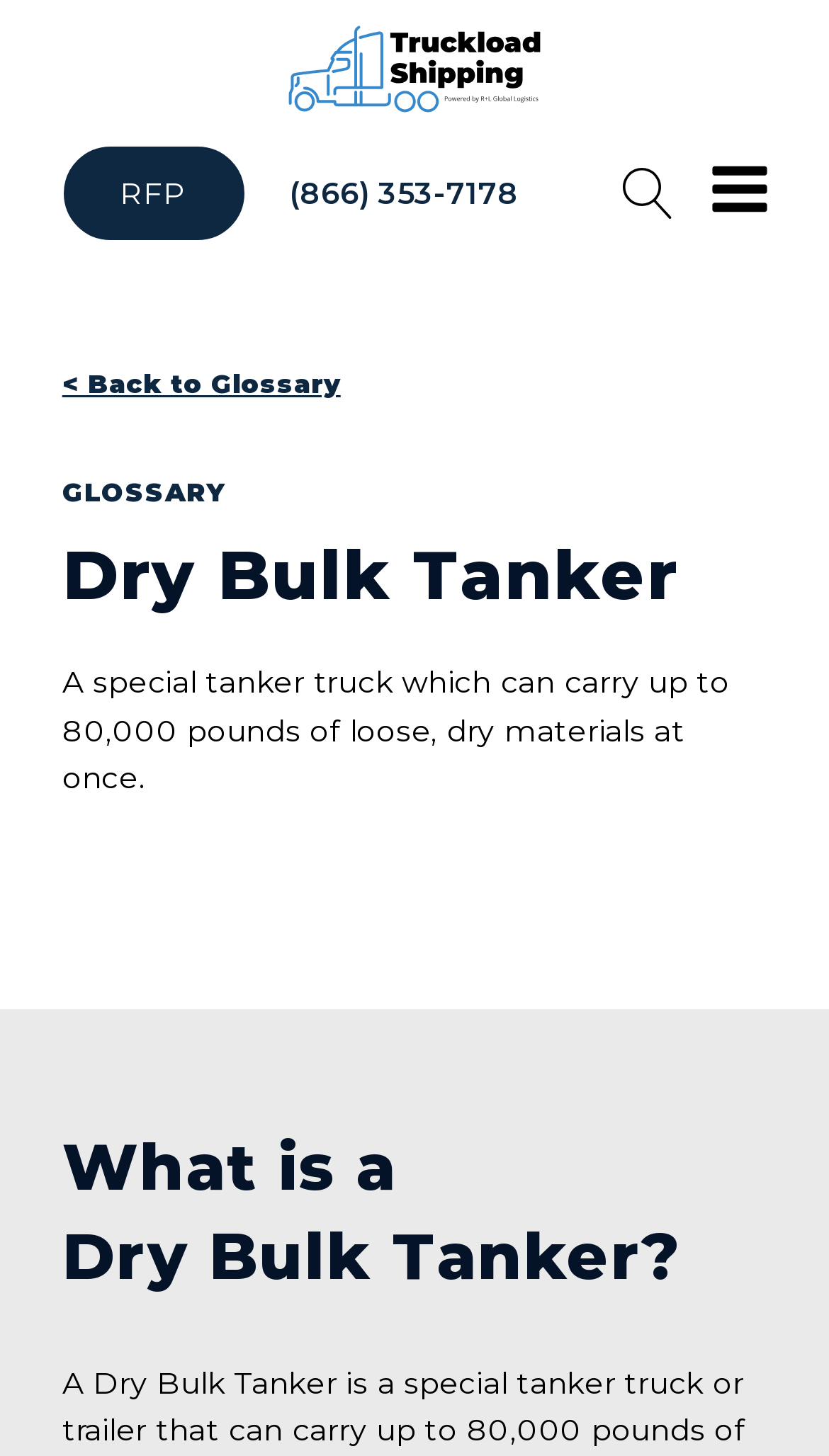Provide a brief response to the question using a single word or phrase: 
What is the shape of the icon next to the definition?

Dot-circle-o